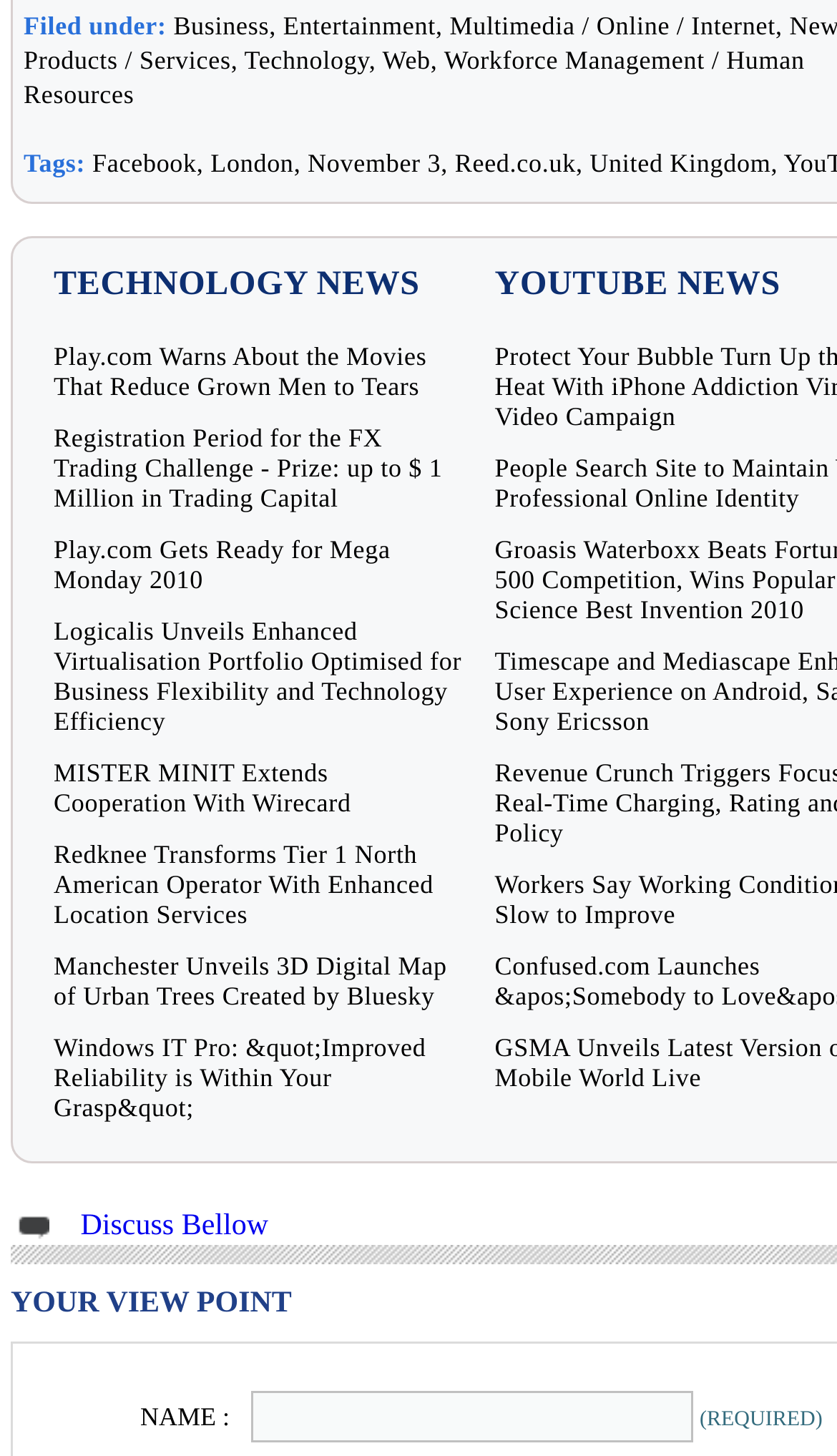Can you find the bounding box coordinates of the area I should click to execute the following instruction: "Click on the 'Play.com Warns About the Movies That Reduce Grown Men to Tears' article"?

[0.064, 0.234, 0.51, 0.276]